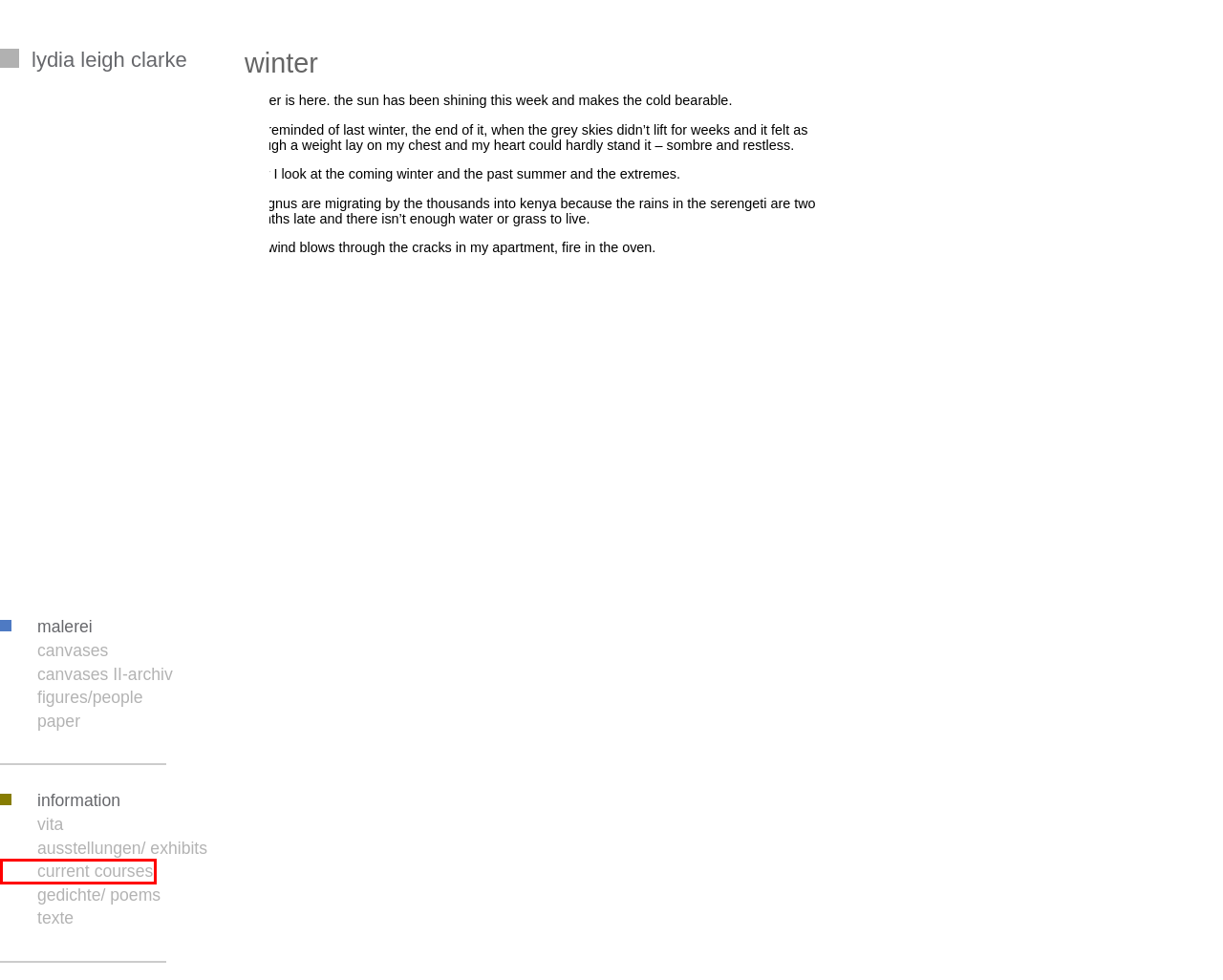Examine the screenshot of the webpage, which has a red bounding box around a UI element. Select the webpage description that best fits the new webpage after the element inside the red bounding box is clicked. Here are the choices:
A. lydia leigh clarke | vita
B. lydia leigh clarke | paper
C. lydia leigh clarke | information
D. lydia leigh clarke | gedichte/ poems
E. lydia leigh clarke | malerei
F. lydia leigh clarke | figures/people
G. lydia leigh clarke | texte
H. lydia leigh clarke | current courses

H